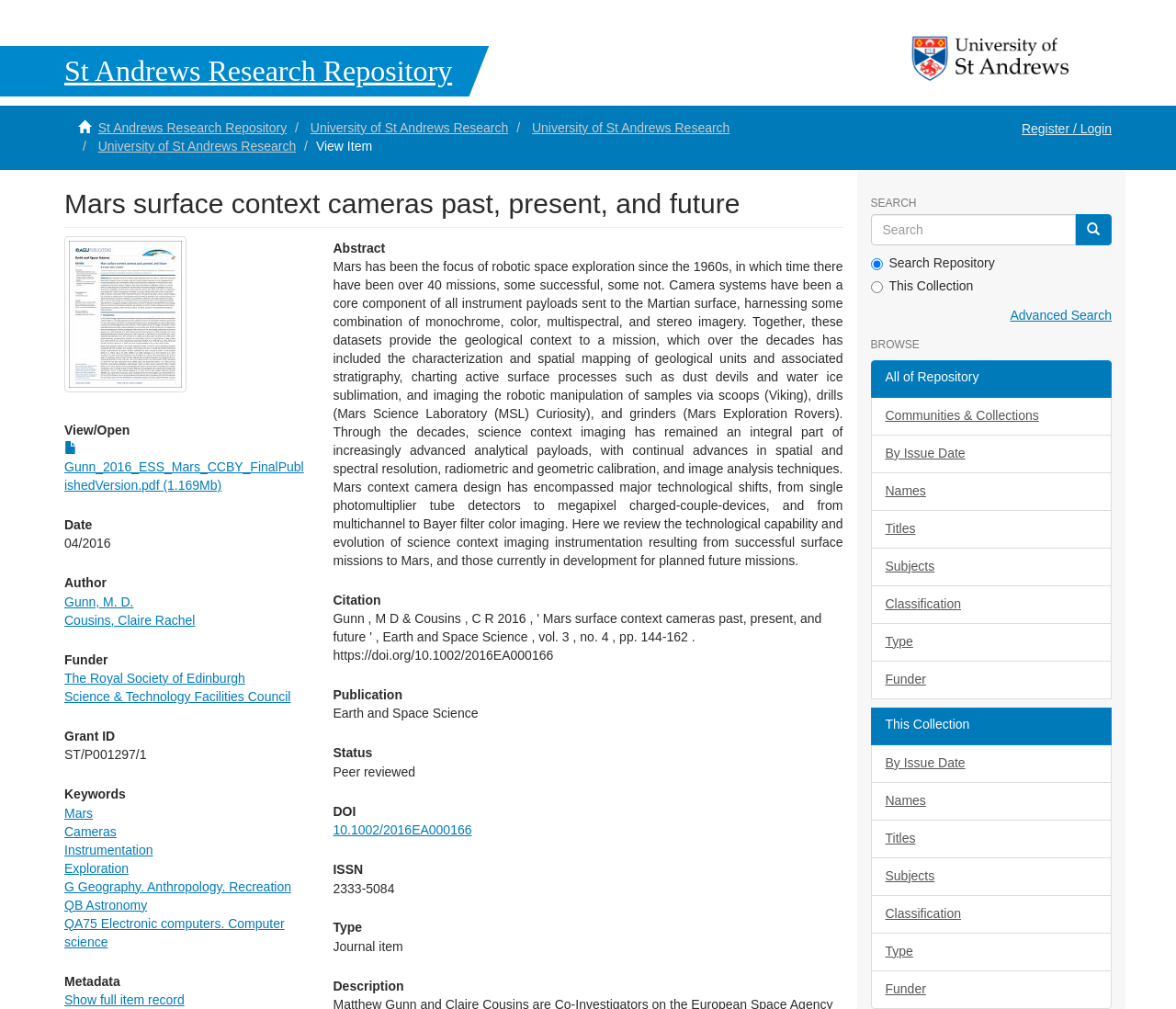Bounding box coordinates are given in the format (top-left x, top-left y, bottom-right x, bottom-right y). All values should be floating point numbers between 0 and 1. Provide the bounding box coordinate for the UI element described as: Register / Login

[0.857, 0.104, 0.957, 0.15]